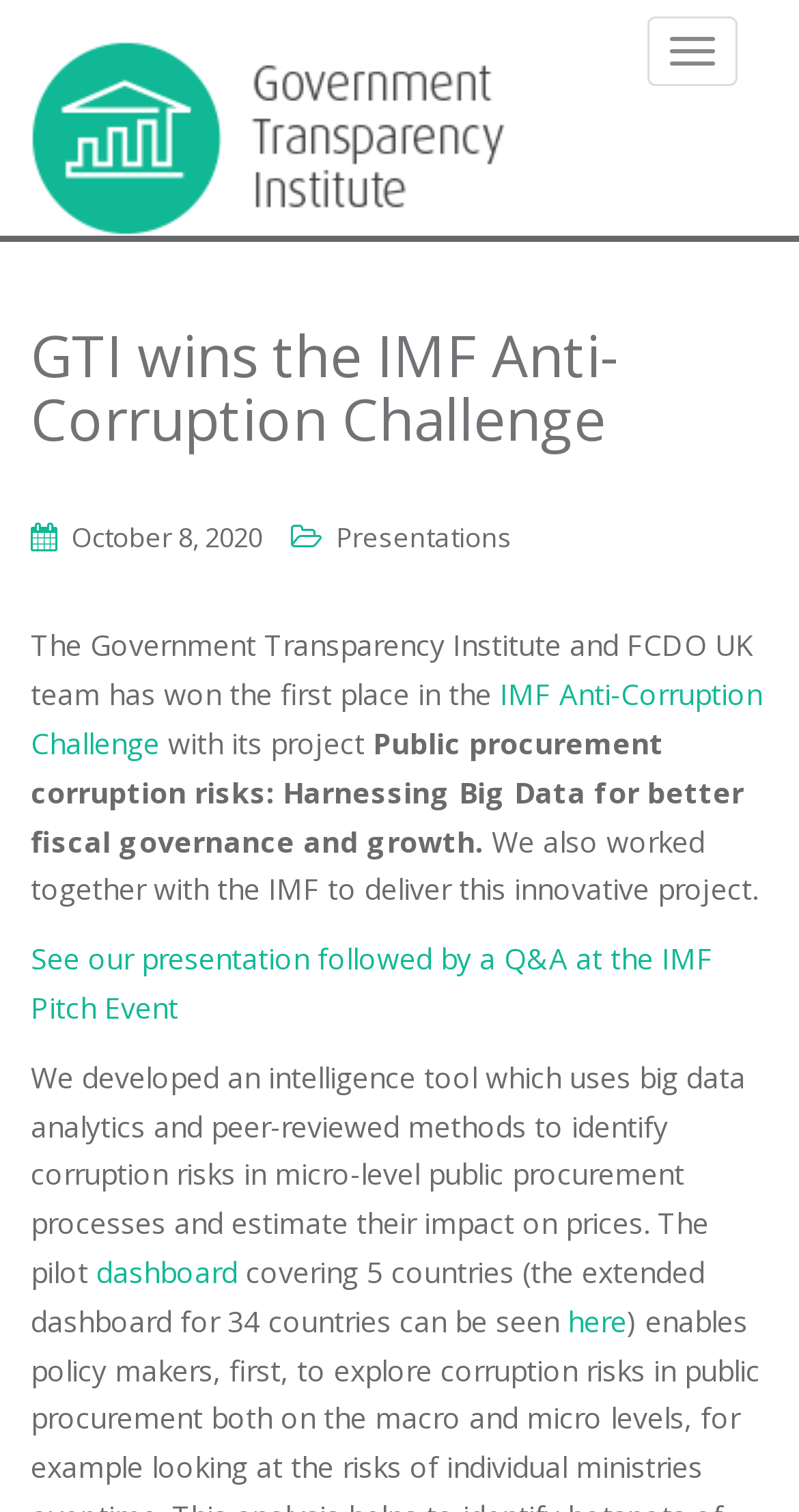Please provide the bounding box coordinate of the region that matches the element description: Toggle navigation. Coordinates should be in the format (top-left x, top-left y, bottom-right x, bottom-right y) and all values should be between 0 and 1.

[0.81, 0.011, 0.923, 0.057]